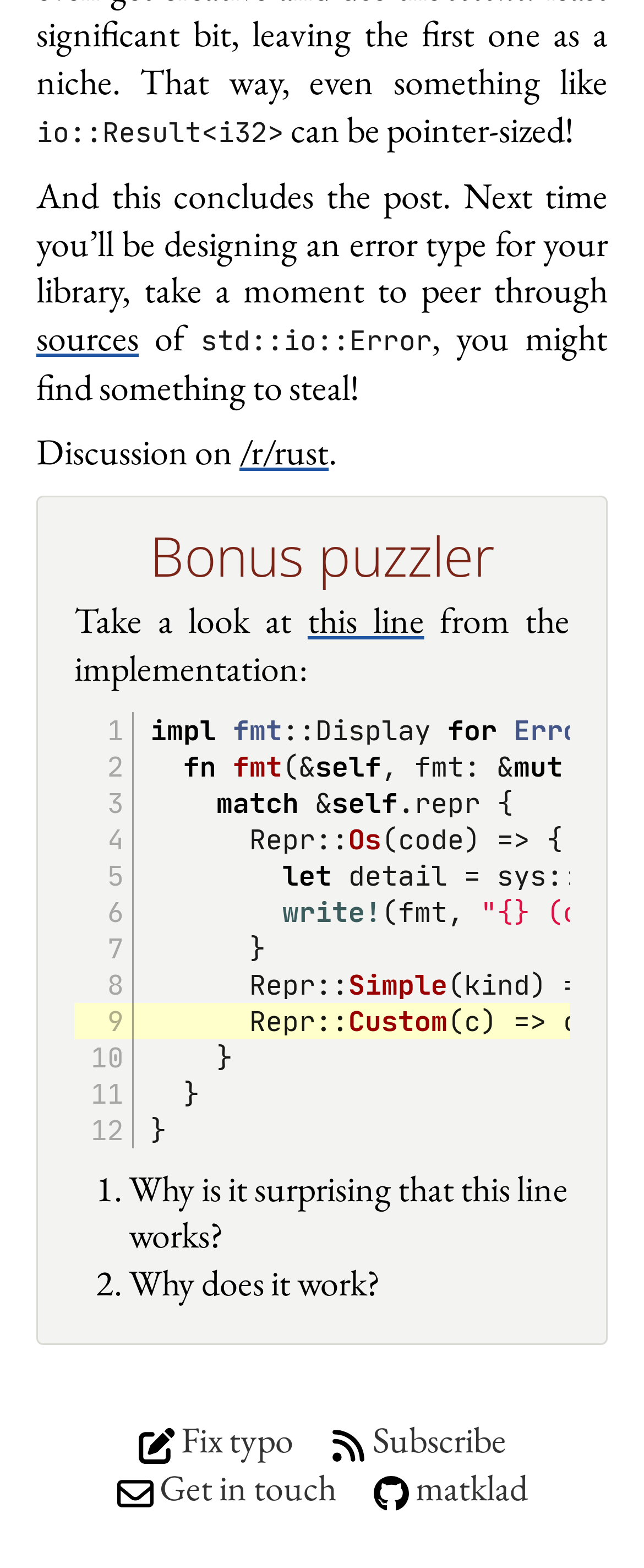What is the discussion platform mentioned in the post? Based on the image, give a response in one word or a short phrase.

Reddit